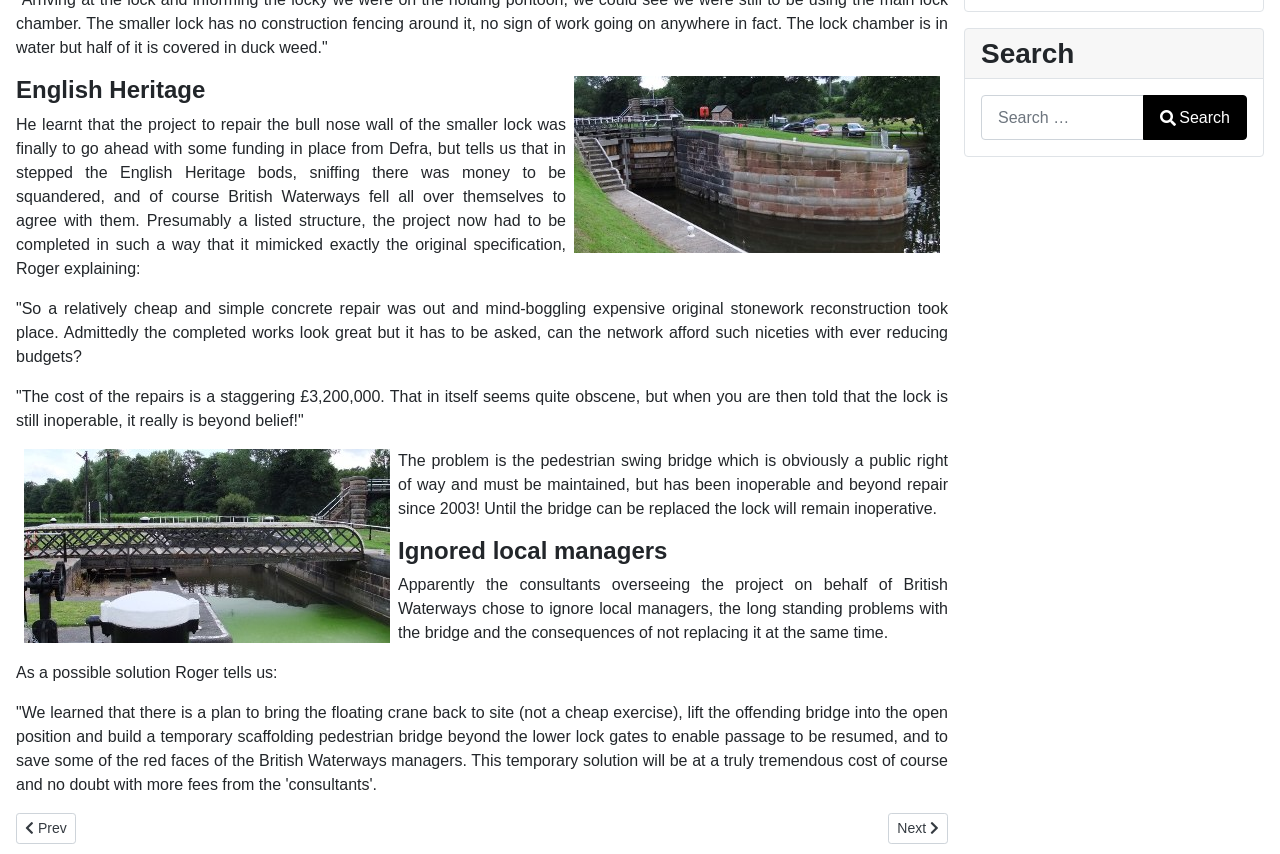Please provide the bounding box coordinates in the format (top-left x, top-left y, bottom-right x, bottom-right y). Remember, all values are floating point numbers between 0 and 1. What is the bounding box coordinate of the region described as: Previous article: Whatever next? Prev

[0.012, 0.952, 0.059, 0.989]